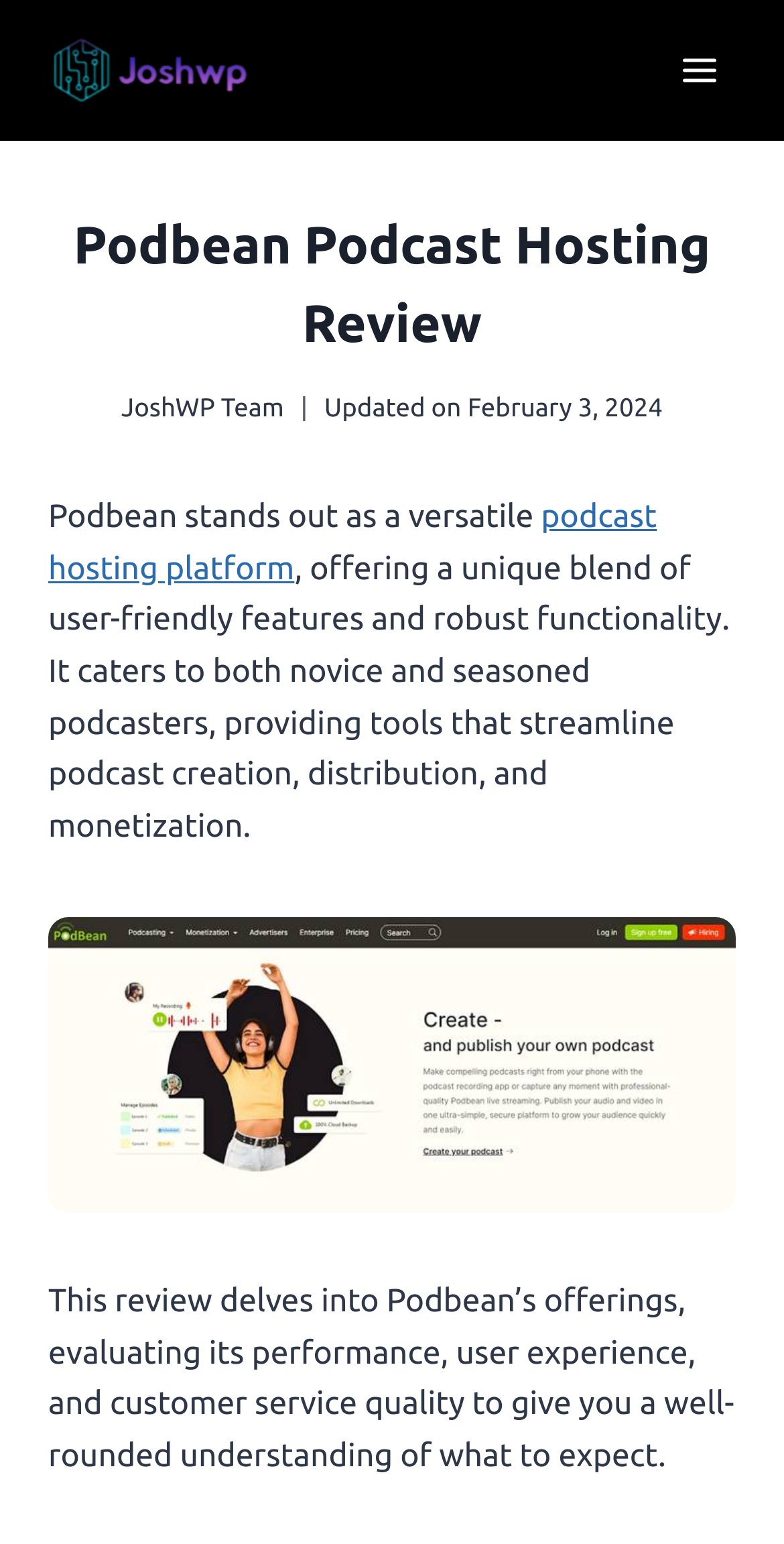What is the function of the button at the bottom right corner?
Refer to the screenshot and respond with a concise word or phrase.

Scroll to top